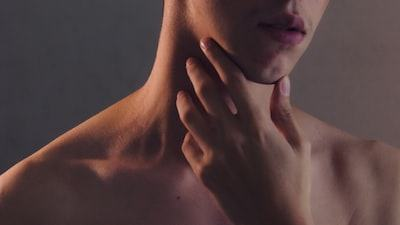Capture every detail in the image and describe it fully.

The image features a close-up of a young person's neck and chin area, highlighting their hand gently touching their throat. The soft lighting creates a warm and contemplative atmosphere, emphasizing the contours of their neck and the delicate gesture. This visual representation aligns with discussions about throat discomfort, paralleling themes in the accompanying text about sore throats and their causes. The imagery evokes a sense of curiosity and intimacy, inviting viewers to reflect on throat health, particularly in relation to the effects of beverages like coffee, which can both soothe and irritate.